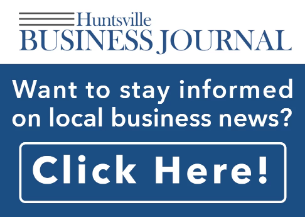Provide a brief response using a word or short phrase to this question:
What is the logo's position on the banner?

At the top